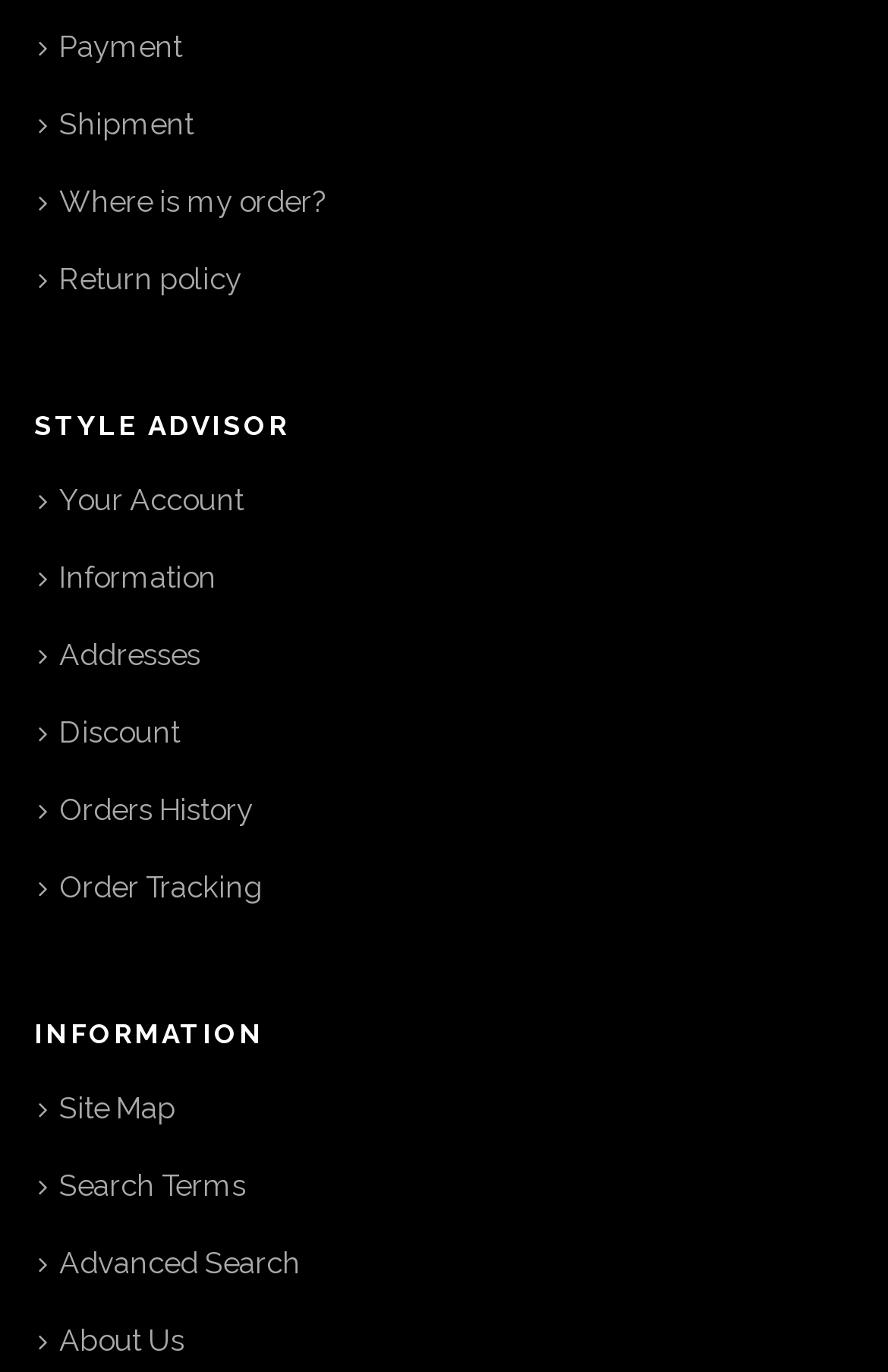Given the content of the image, can you provide a detailed answer to the question?
What are the main categories in the top navigation?

By examining the top navigation links, I found that the main categories are Payment, Shipment, and Order, which are represented by icons and text.